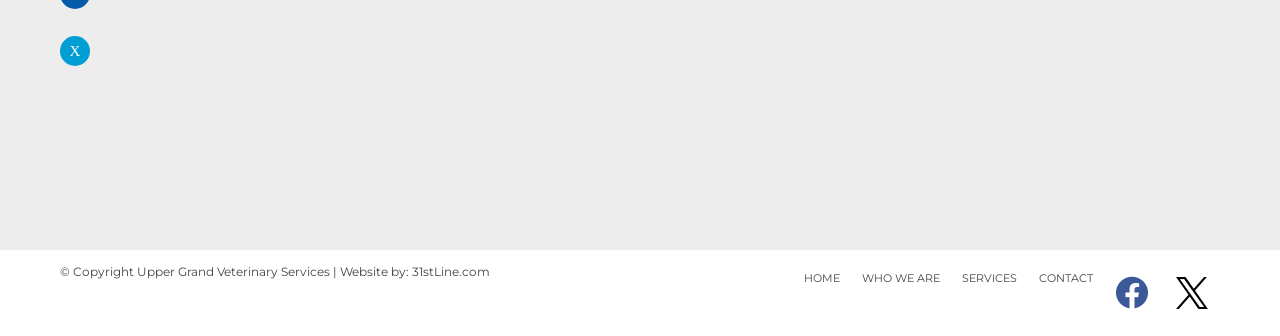Find the coordinates for the bounding box of the element with this description: "Services".

[0.752, 0.806, 0.795, 0.848]